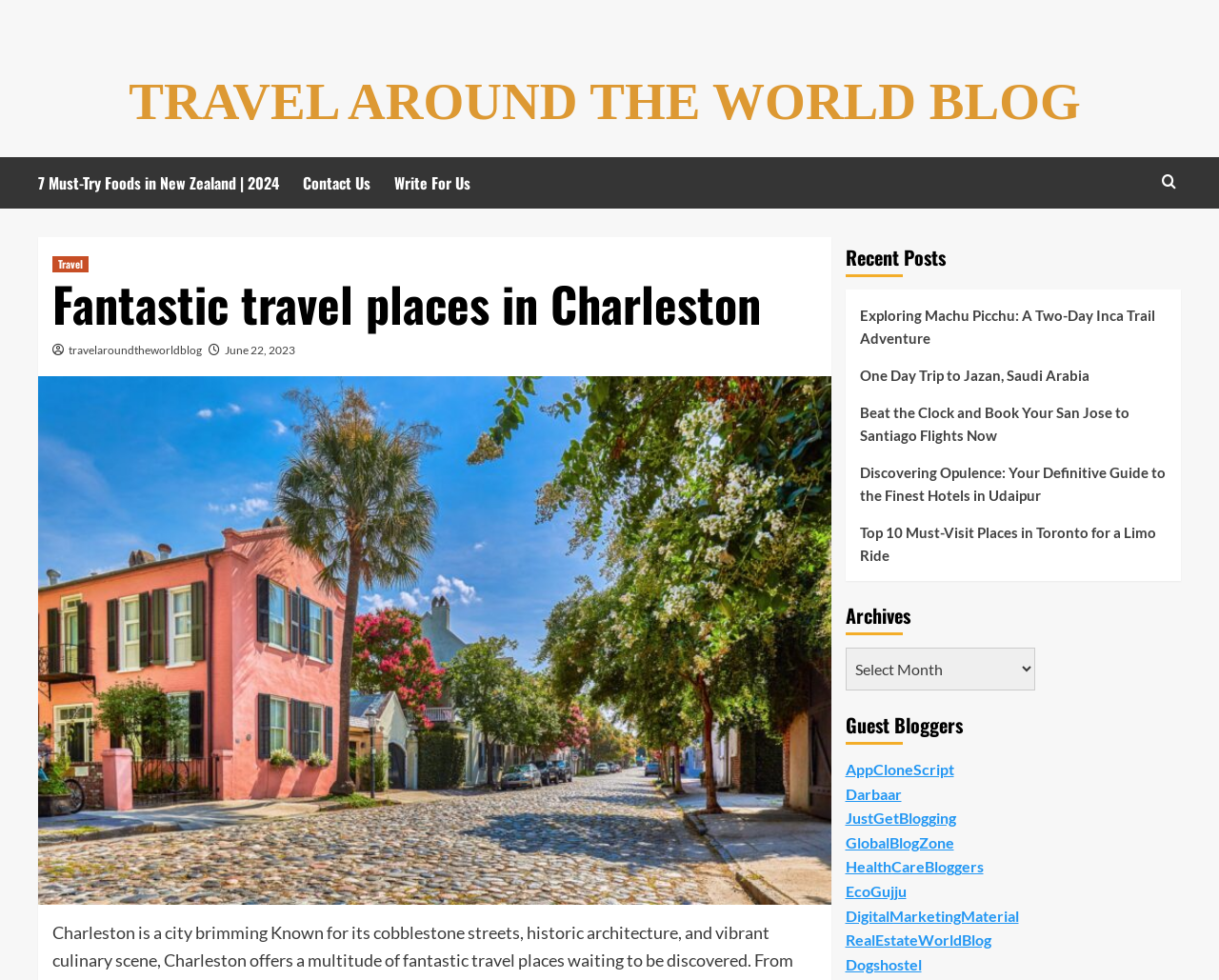What is the name of the city featured in the main image?
Based on the screenshot, respond with a single word or phrase.

Charleston